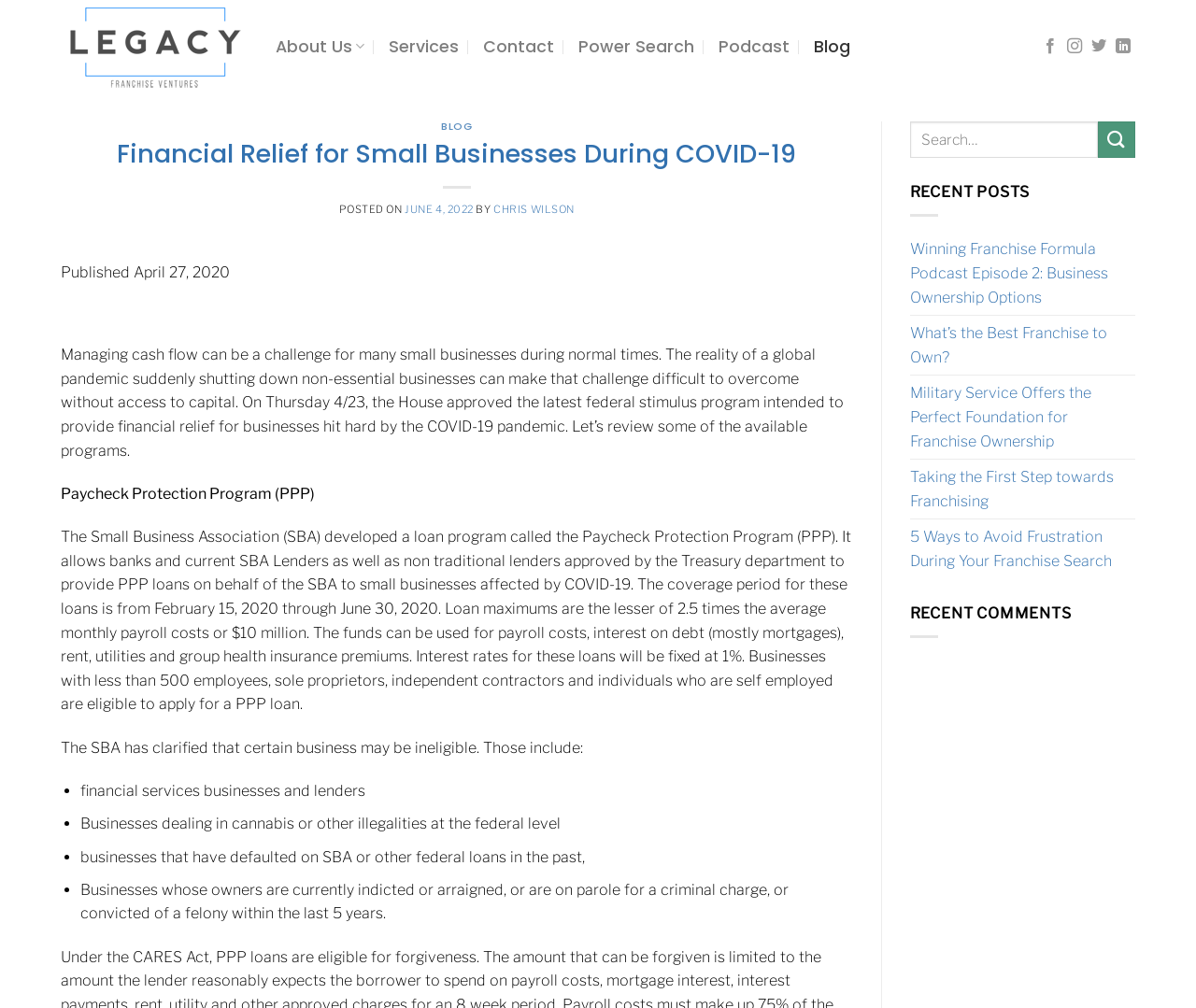Summarize the contents and layout of the webpage in detail.

This webpage is about financial relief for small businesses during the COVID-19 pandemic, specifically discussing the Paycheck Protection Program (PPP) and other available programs. 

At the top of the page, there is a navigation menu with links to "About Us", "Services", "Contact", "Power Search", "Podcast", and "Blog". On the top right, there are social media links. 

Below the navigation menu, there is a header section with a logo and a heading "Financial Relief for Small Businesses During COVID-19". 

The main content of the page is divided into two columns. The left column has a blog post with a title "Financial Relief for Small Businesses During COVID-19" and a posted date "JUNE 4, 2022". The blog post discusses the challenges of managing cash flow for small businesses during the pandemic and the available programs to provide financial relief. It specifically explains the Paycheck Protection Program (PPP), including its coverage period, loan maximums, eligible businesses, and usage of funds. 

The right column has a search box at the top, followed by a section titled "RECENT POSTS" with five links to recent blog posts. Below that, there is a section titled "RECENT COMMENTS". 

There is also an image on the page, but its content is not specified.